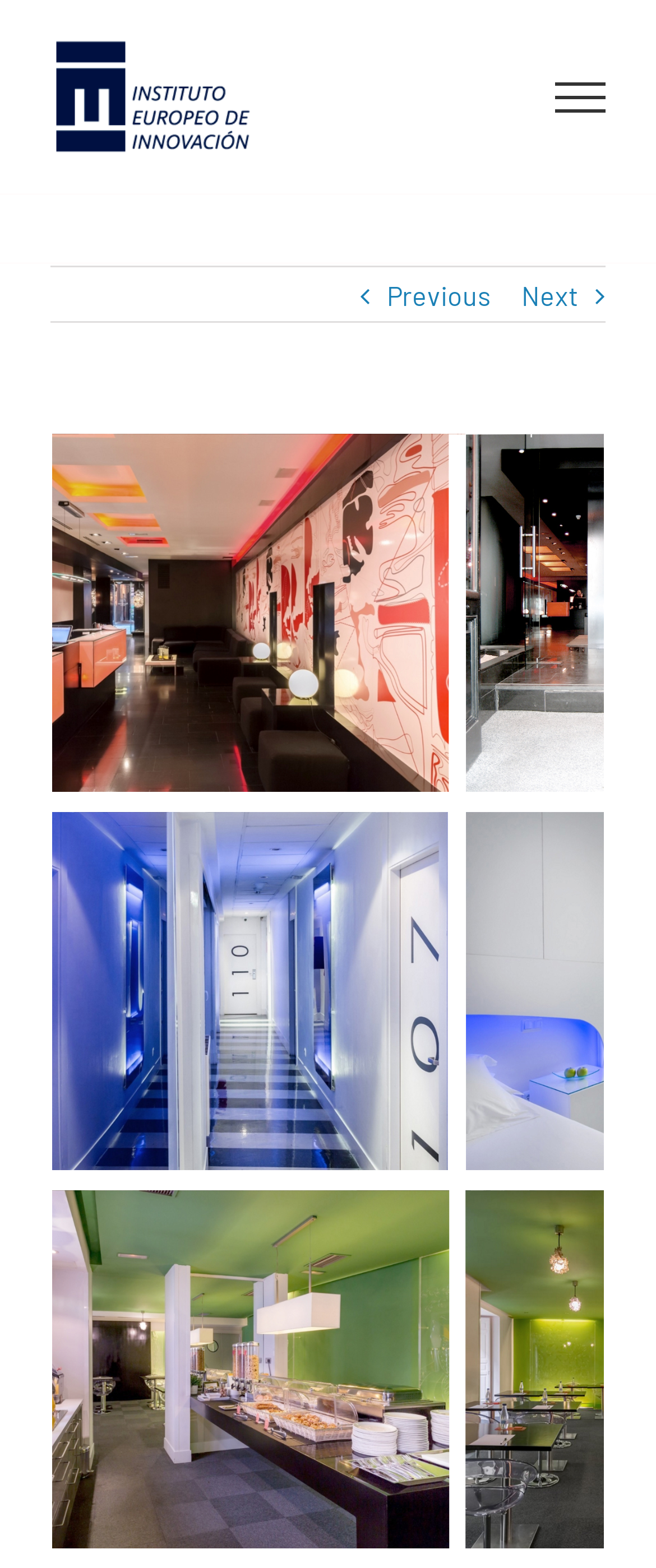Determine the bounding box coordinates for the HTML element described here: "Clinical application".

None